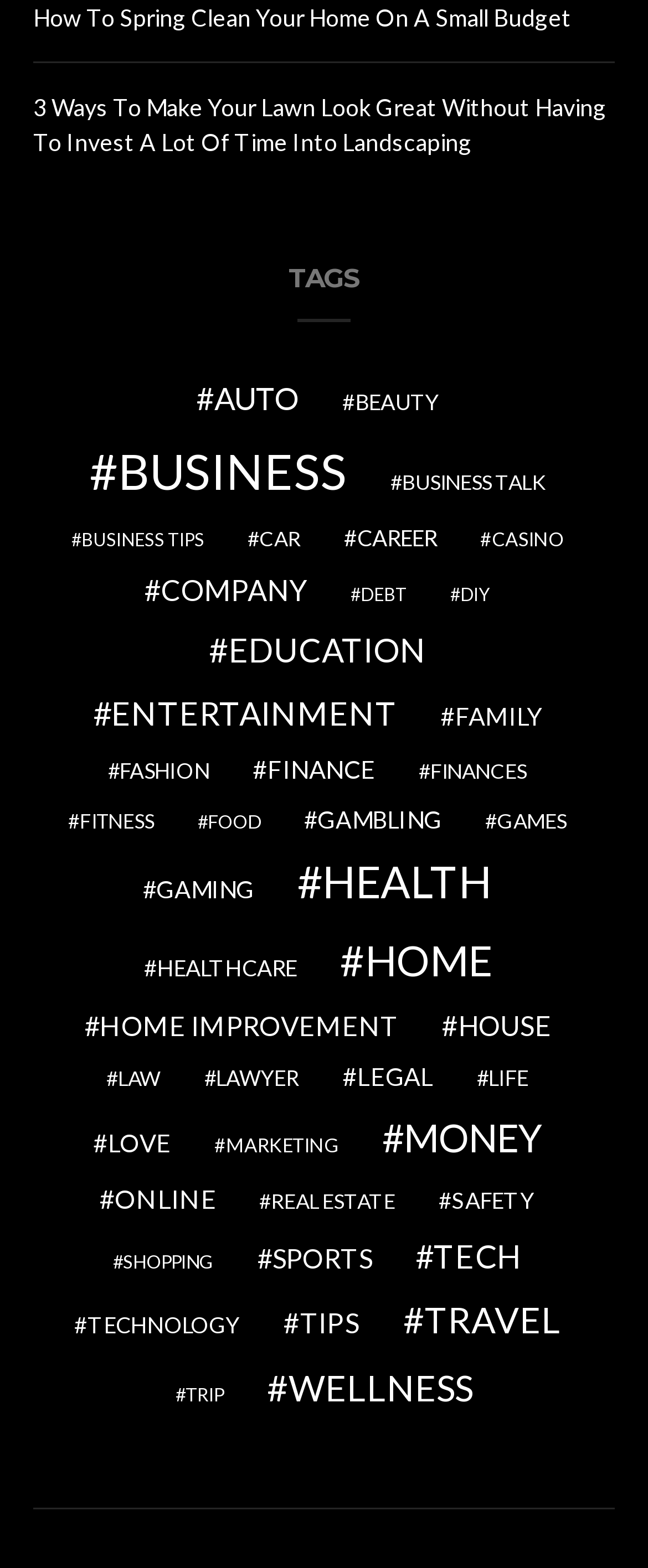Please indicate the bounding box coordinates of the element's region to be clicked to achieve the instruction: "Browse 'shopping' related content". Provide the coordinates as four float numbers between 0 and 1, i.e., [left, top, right, bottom].

[0.154, 0.796, 0.351, 0.814]